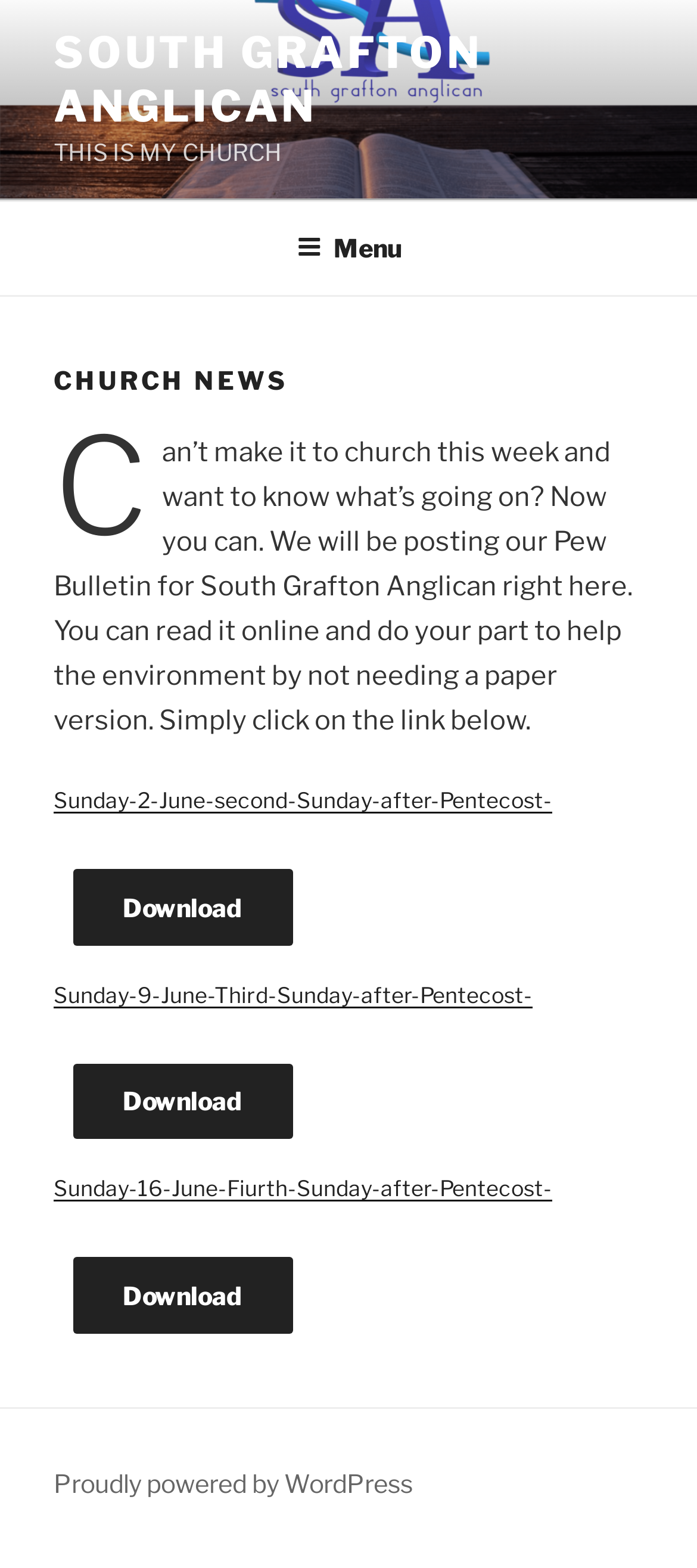Pinpoint the bounding box coordinates of the area that must be clicked to complete this instruction: "Read the church news".

[0.077, 0.232, 0.923, 0.254]